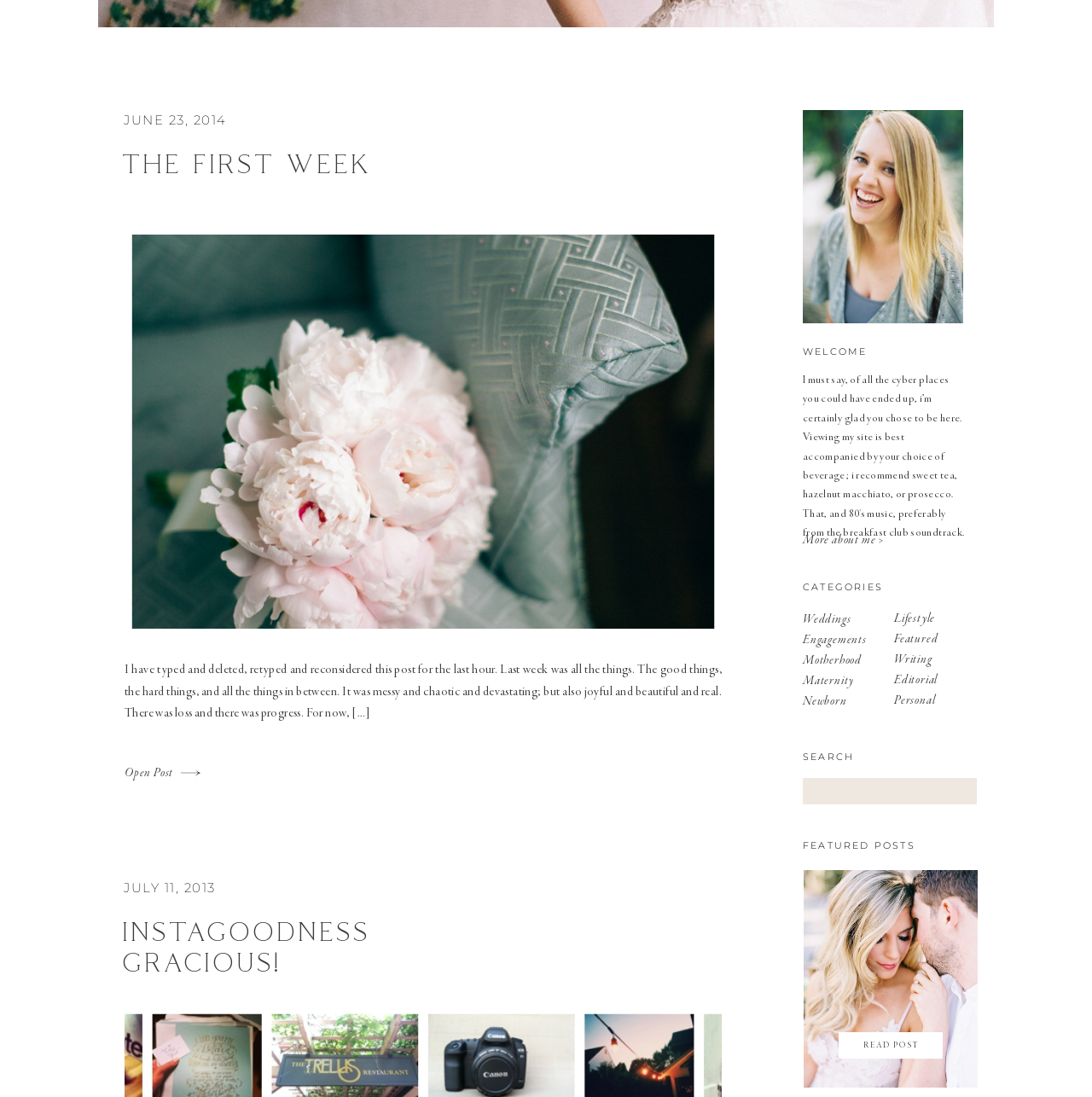Provide the bounding box for the UI element matching this description: "Editorial".

[0.819, 0.609, 0.966, 0.625]